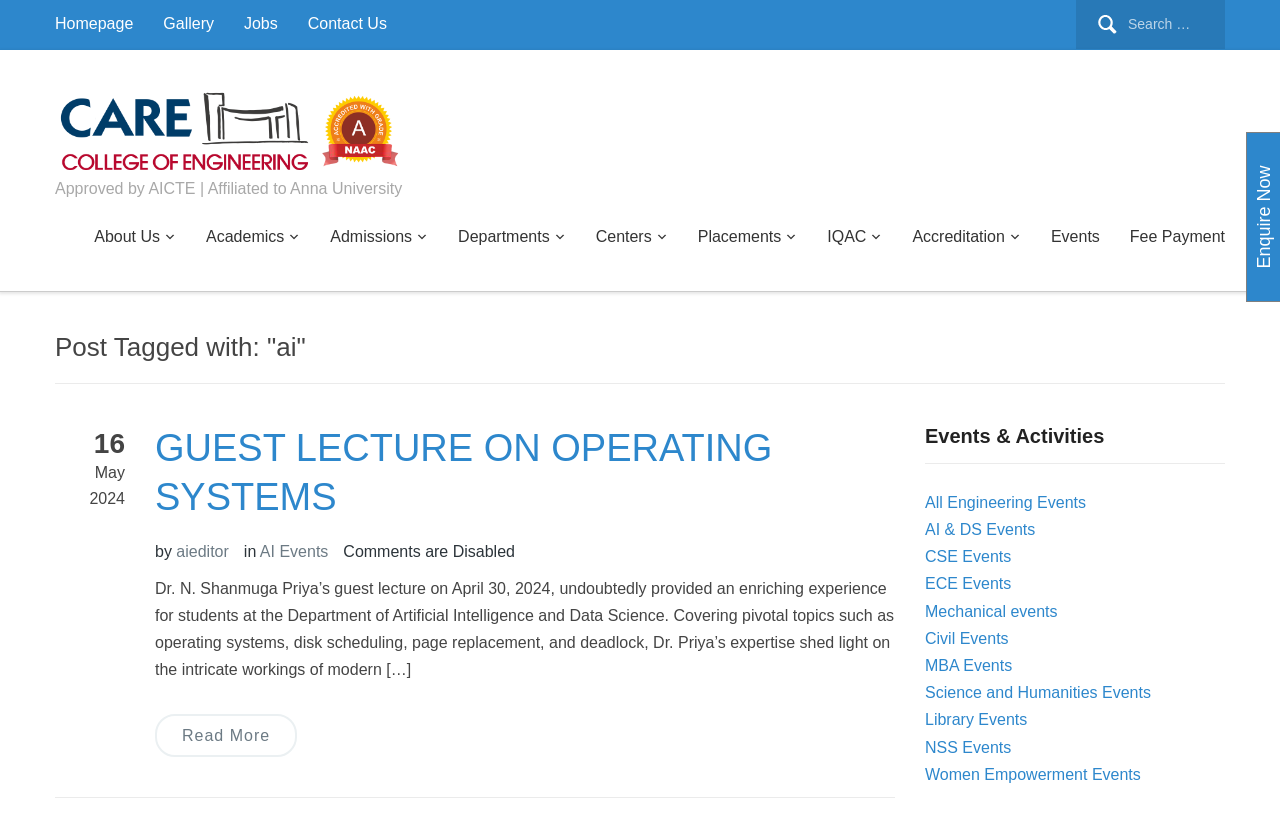What is the title of the article?
Refer to the screenshot and answer in one word or phrase.

GUEST LECTURE ON OPERATING SYSTEMS